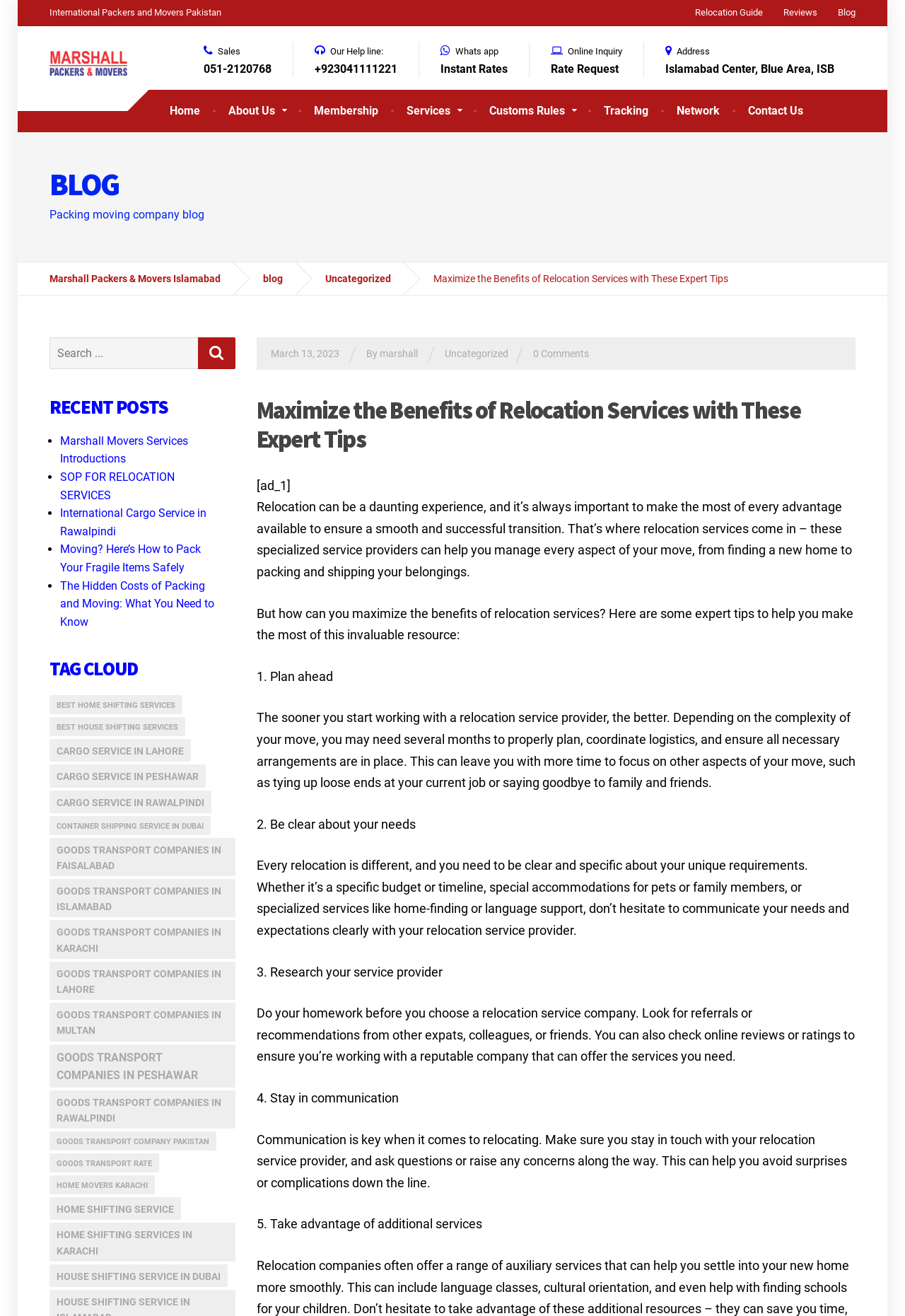Provide your answer in a single word or phrase: 
What is the phone number for sales?

051-2120768